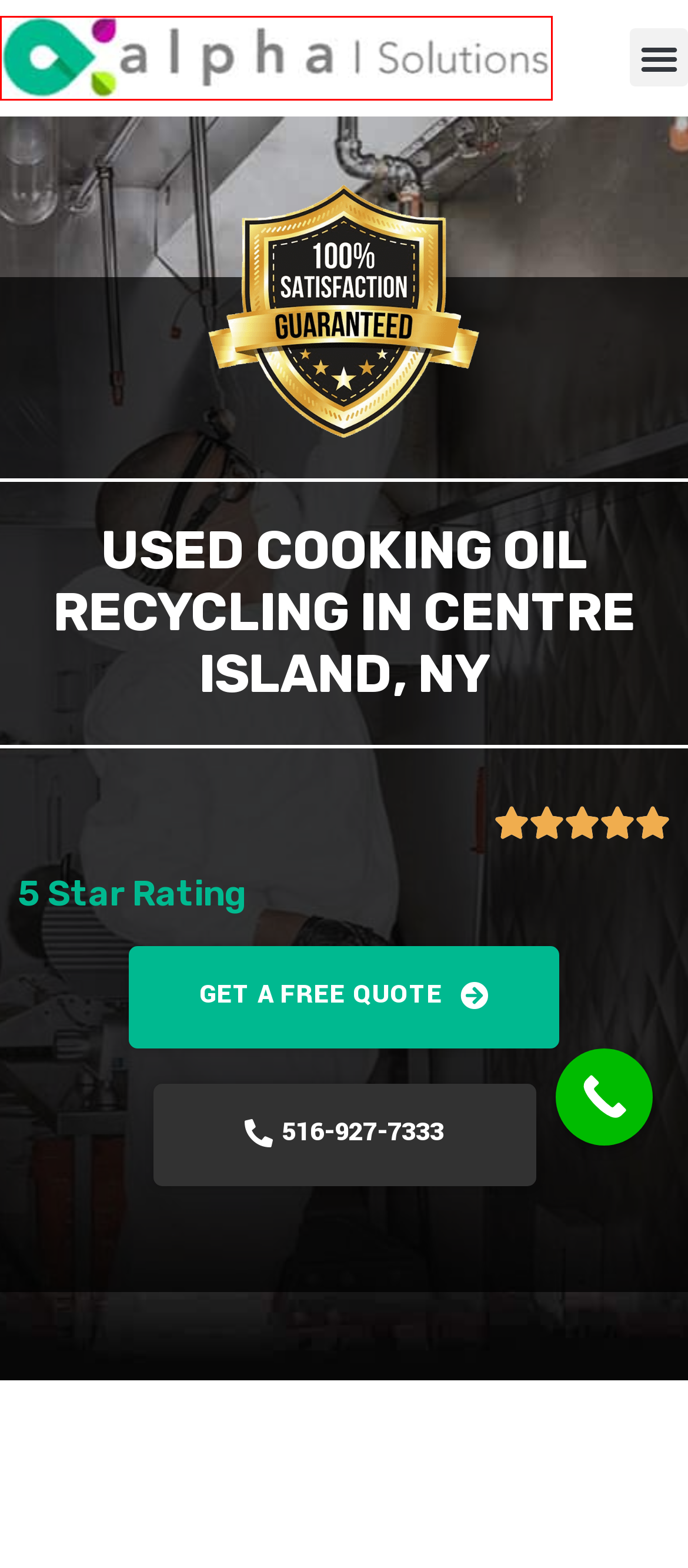You are presented with a screenshot of a webpage with a red bounding box. Select the webpage description that most closely matches the new webpage after clicking the element inside the red bounding box. The options are:
A. Used Cooking Oil Recycling in Airmont, New York | Alpha Solutions
B. FIND US ON THE WEB | Alpha Solutions
C. Contact A Kitchen Cleaning Expert | New York City, NY
D. Privacy Policy | Alpha Solutions
E. Used Cooking Oil Recycling in Aiden Lair, New York | Alpha Solutions
F. Commercial Kitchen Cleaning Company In New York City, NY
G. Used Cooking Oil Recycling in Alberts Landing, New York | Alpha Solutions
H. Terms of Service | New York, NY | Alpha Waste Solutions

F